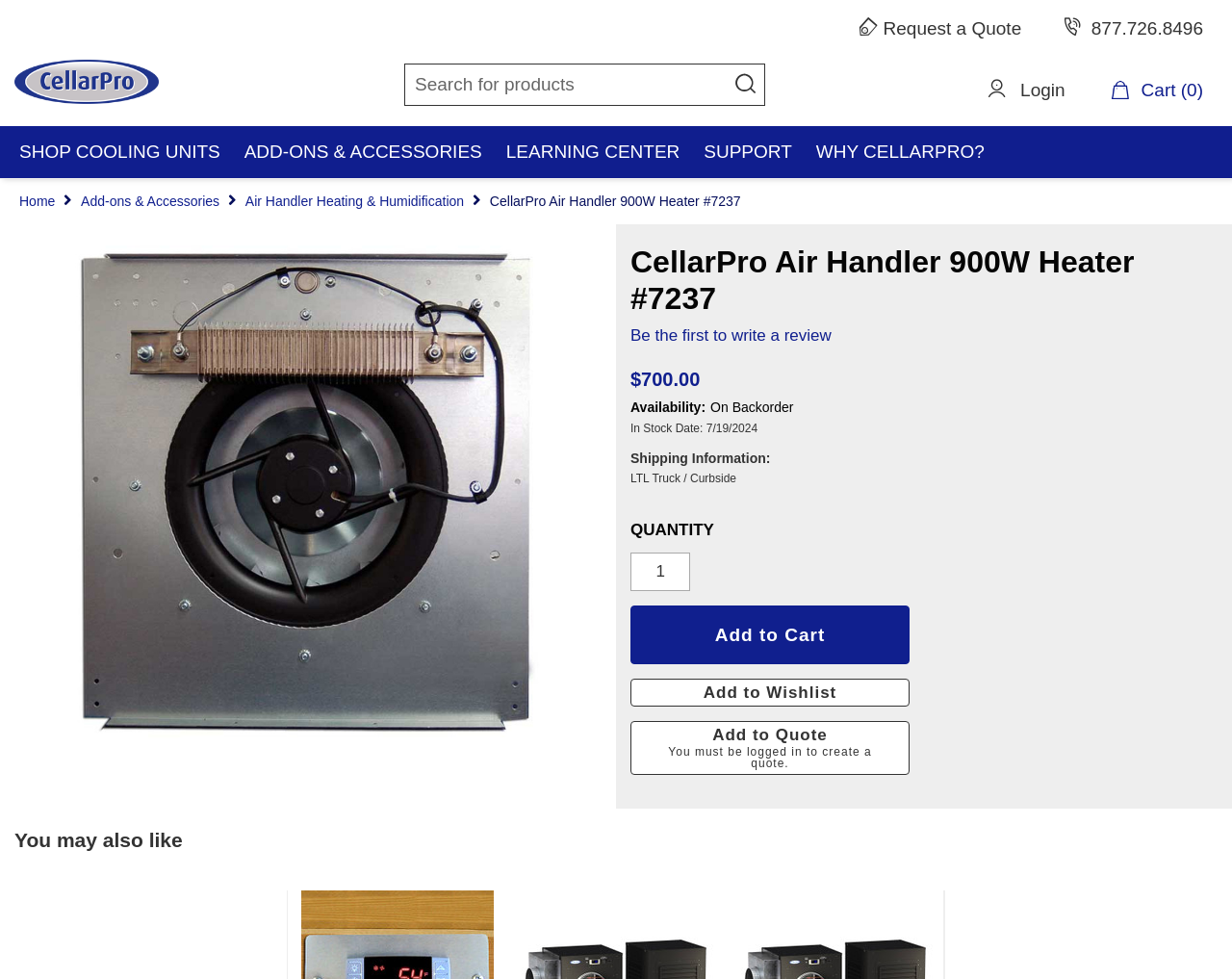Please determine the bounding box coordinates of the element to click on in order to accomplish the following task: "Add to Cart". Ensure the coordinates are four float numbers ranging from 0 to 1, i.e., [left, top, right, bottom].

[0.512, 0.619, 0.738, 0.679]